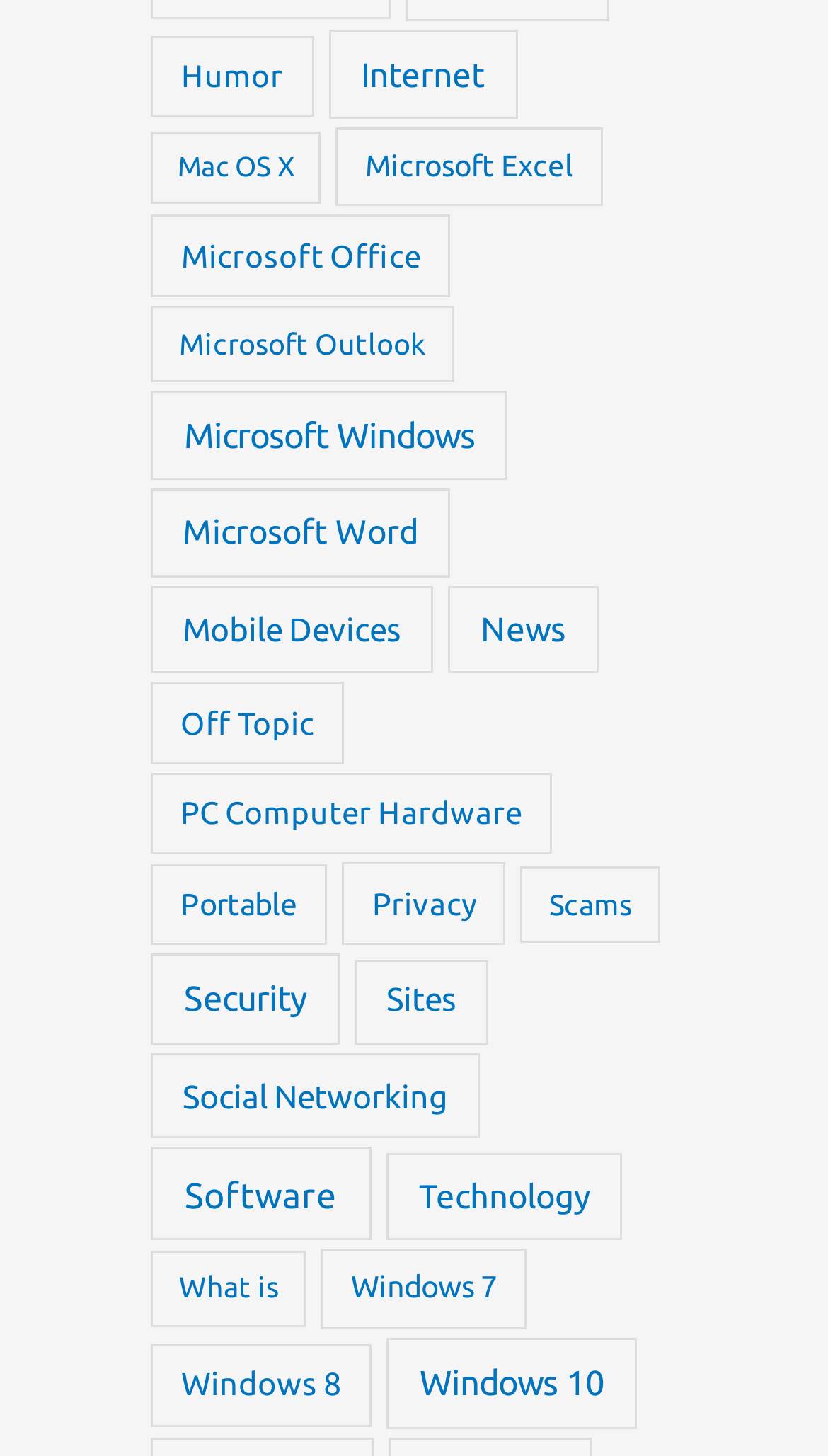Determine the bounding box for the described HTML element: "Internet". Ensure the coordinates are four float numbers between 0 and 1 in the format [left, top, right, bottom].

[0.396, 0.02, 0.625, 0.082]